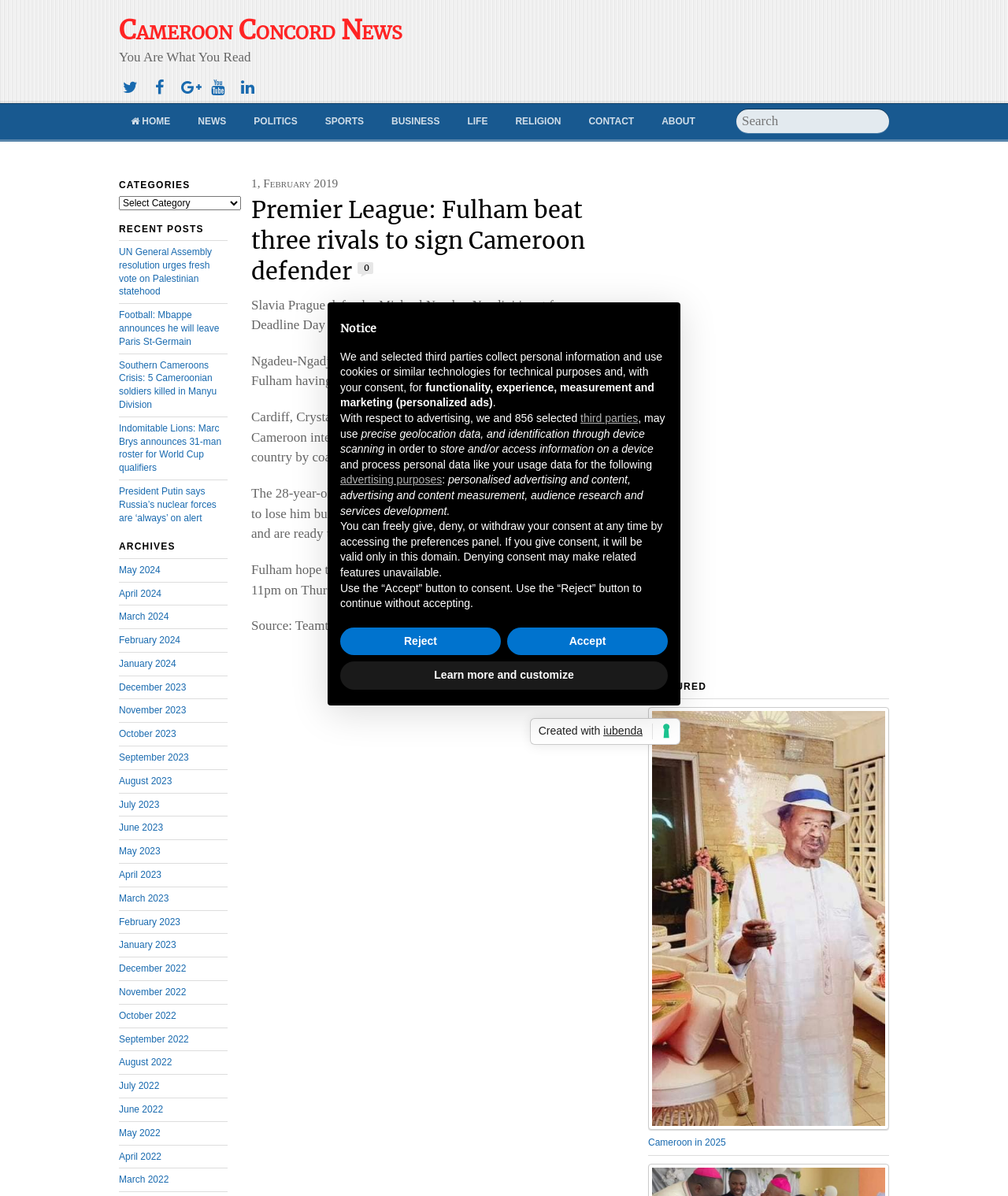Identify the bounding box coordinates of the element to click to follow this instruction: 'Read news about Premier League'. Ensure the coordinates are four float values between 0 and 1, provided as [left, top, right, bottom].

[0.249, 0.164, 0.58, 0.239]